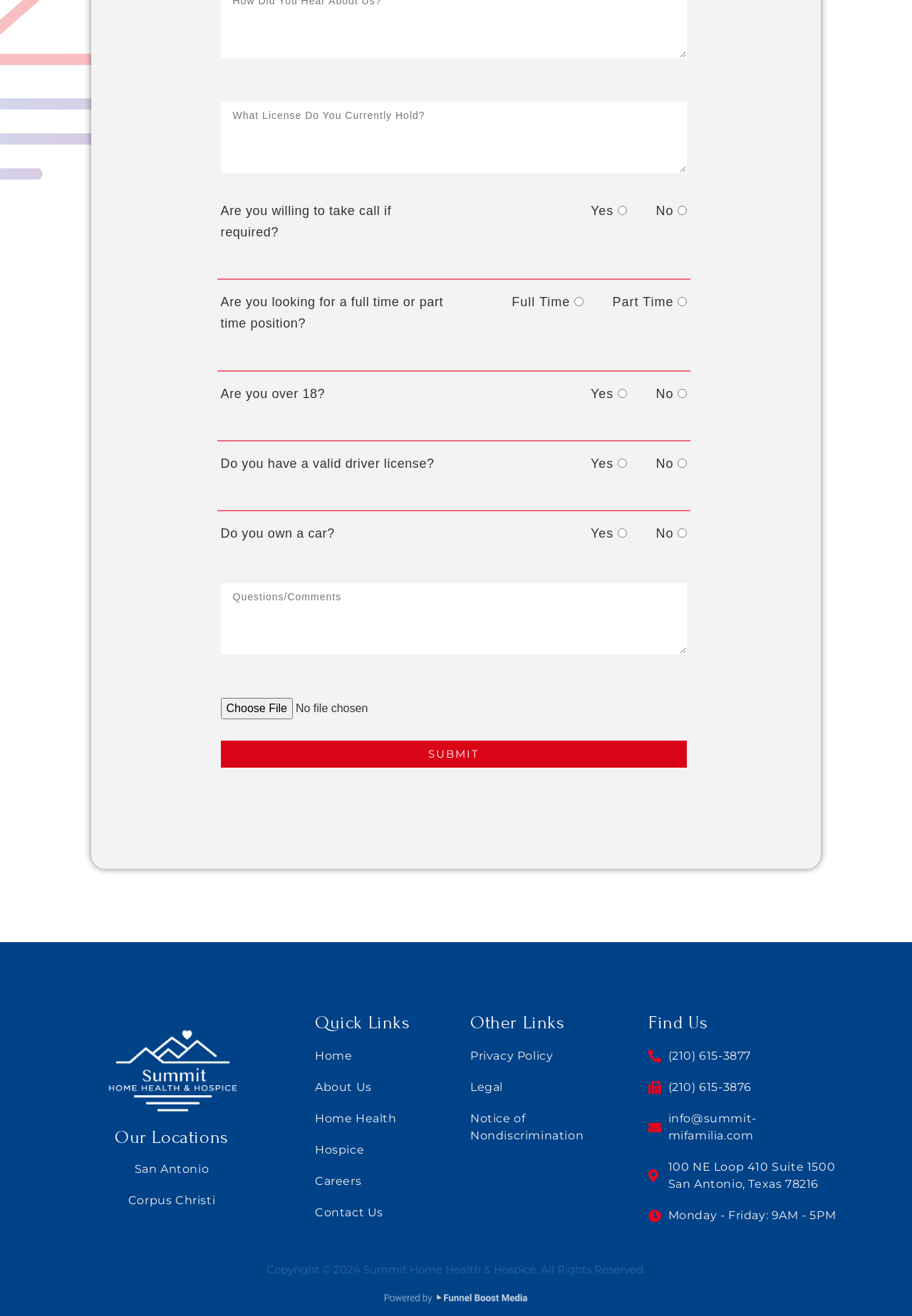Please locate the bounding box coordinates of the element's region that needs to be clicked to follow the instruction: "Click on the 'San Antonio' location link". The bounding box coordinates should be provided as four float numbers between 0 and 1, i.e., [left, top, right, bottom].

[0.078, 0.882, 0.298, 0.895]